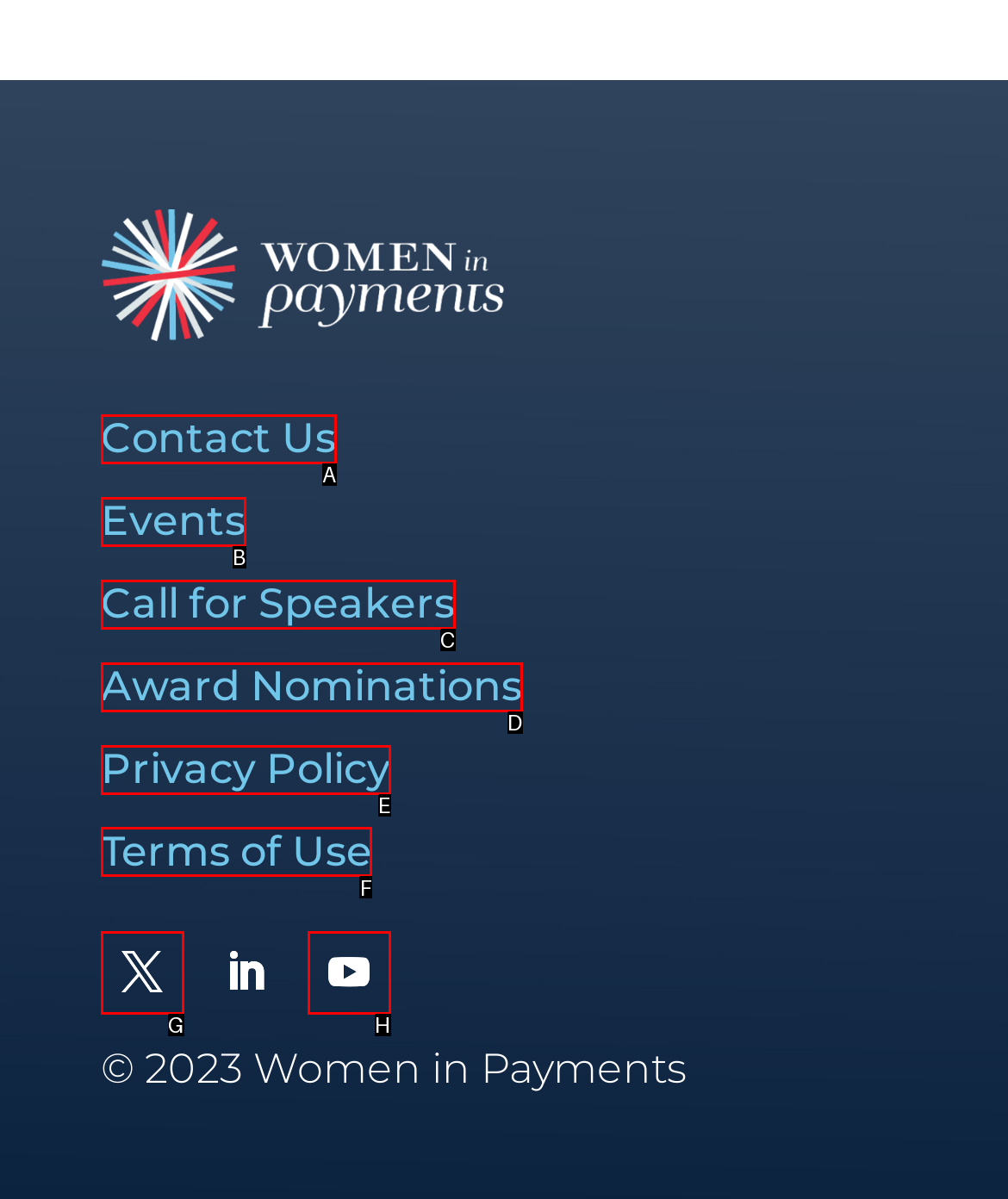Based on the task: Review terms of use, which UI element should be clicked? Answer with the letter that corresponds to the correct option from the choices given.

F